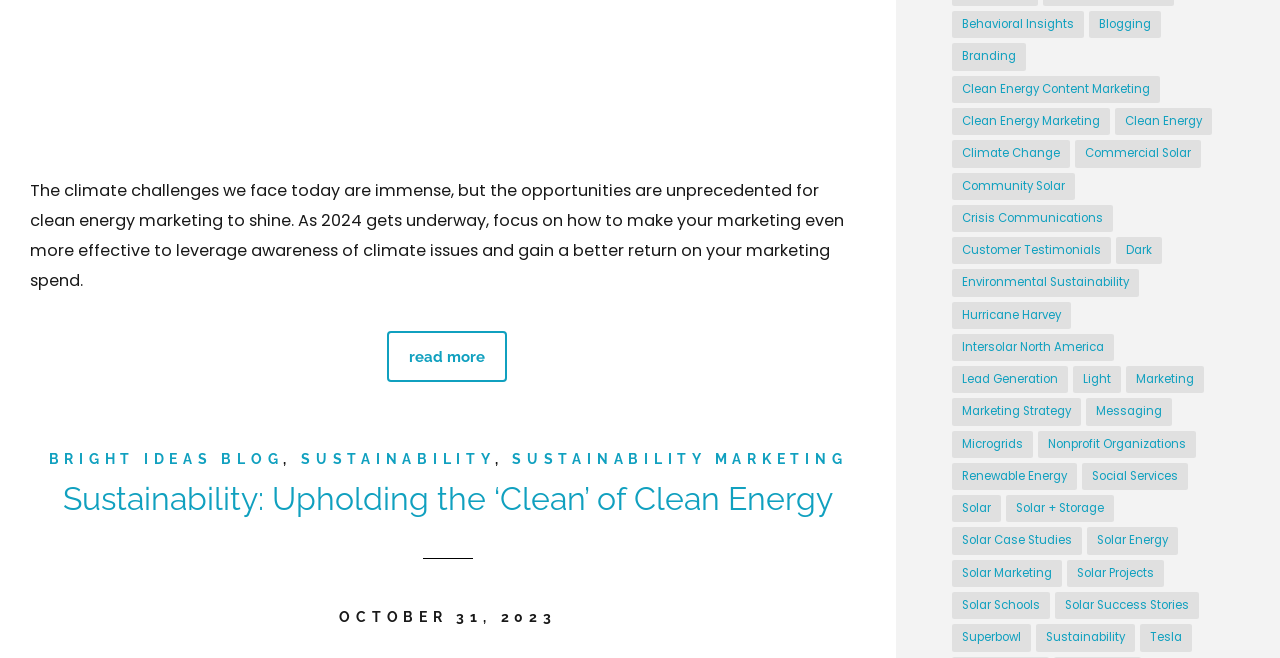Given the element description "microgrids", identify the bounding box of the corresponding UI element.

[0.744, 0.655, 0.807, 0.696]